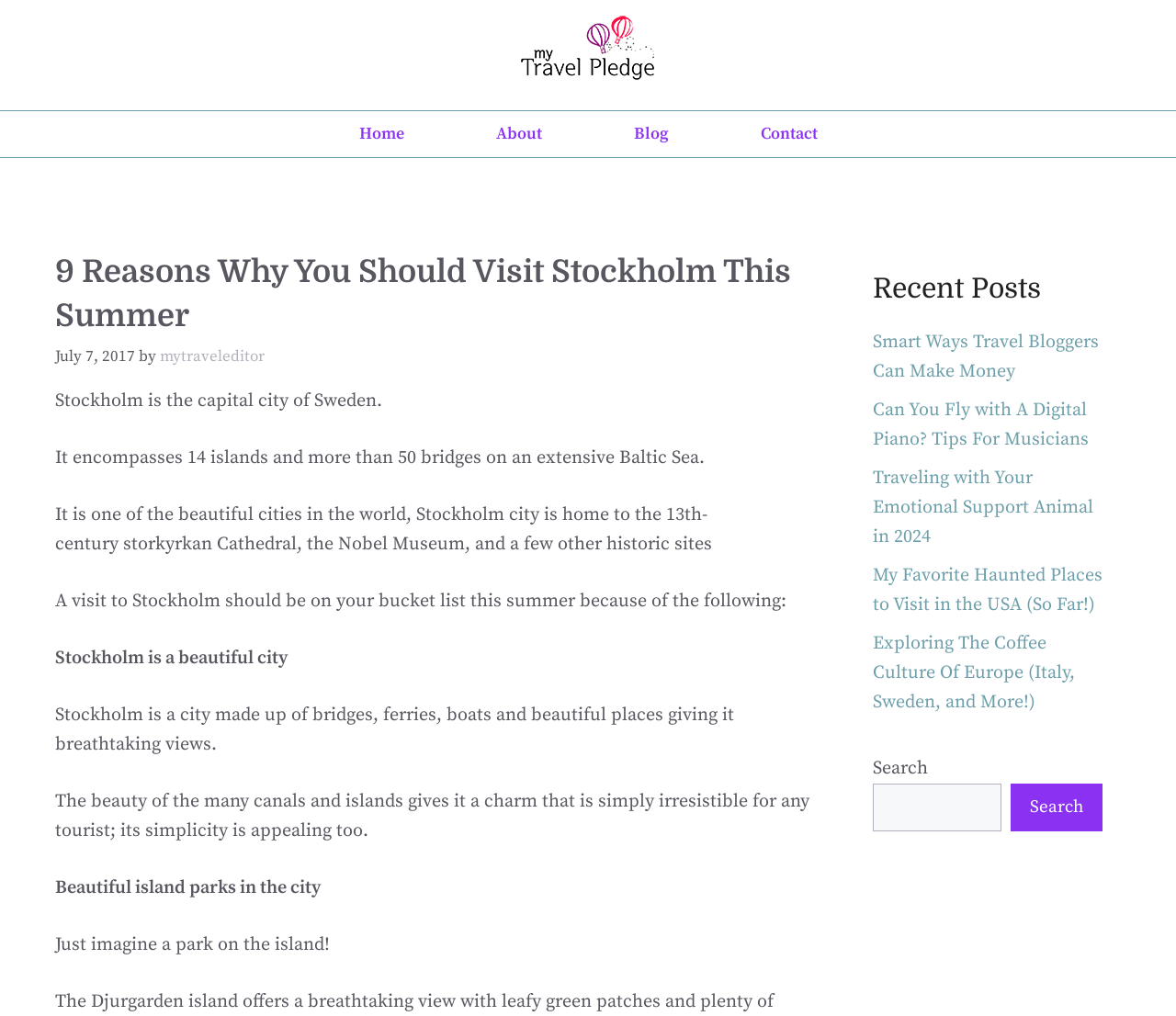Could you find the bounding box coordinates of the clickable area to complete this instruction: "Read the 'Recent Posts'"?

[0.742, 0.264, 0.938, 0.305]